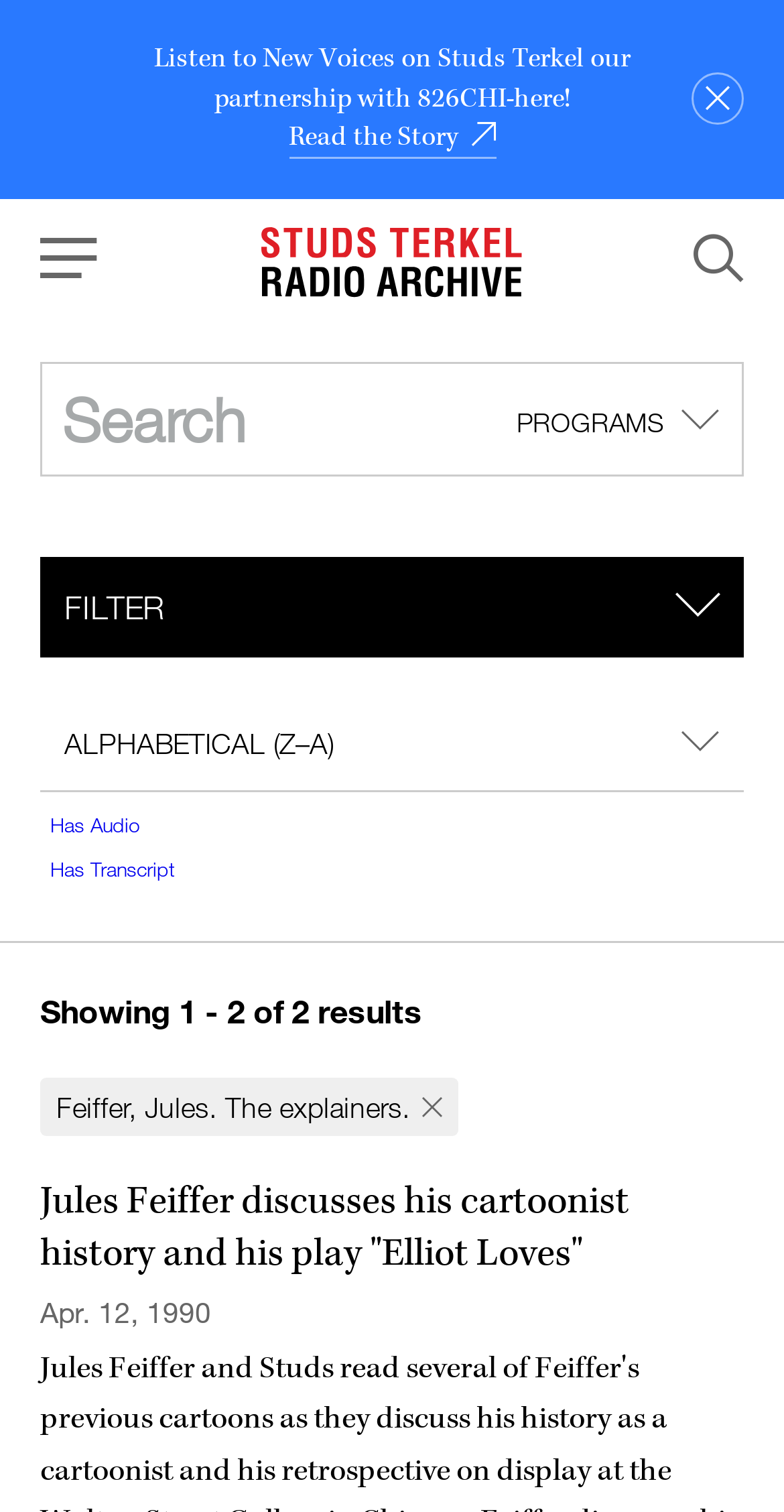Identify the bounding box coordinates for the element you need to click to achieve the following task: "View program details". The coordinates must be four float values ranging from 0 to 1, formatted as [left, top, right, bottom].

[0.051, 0.777, 0.949, 0.877]